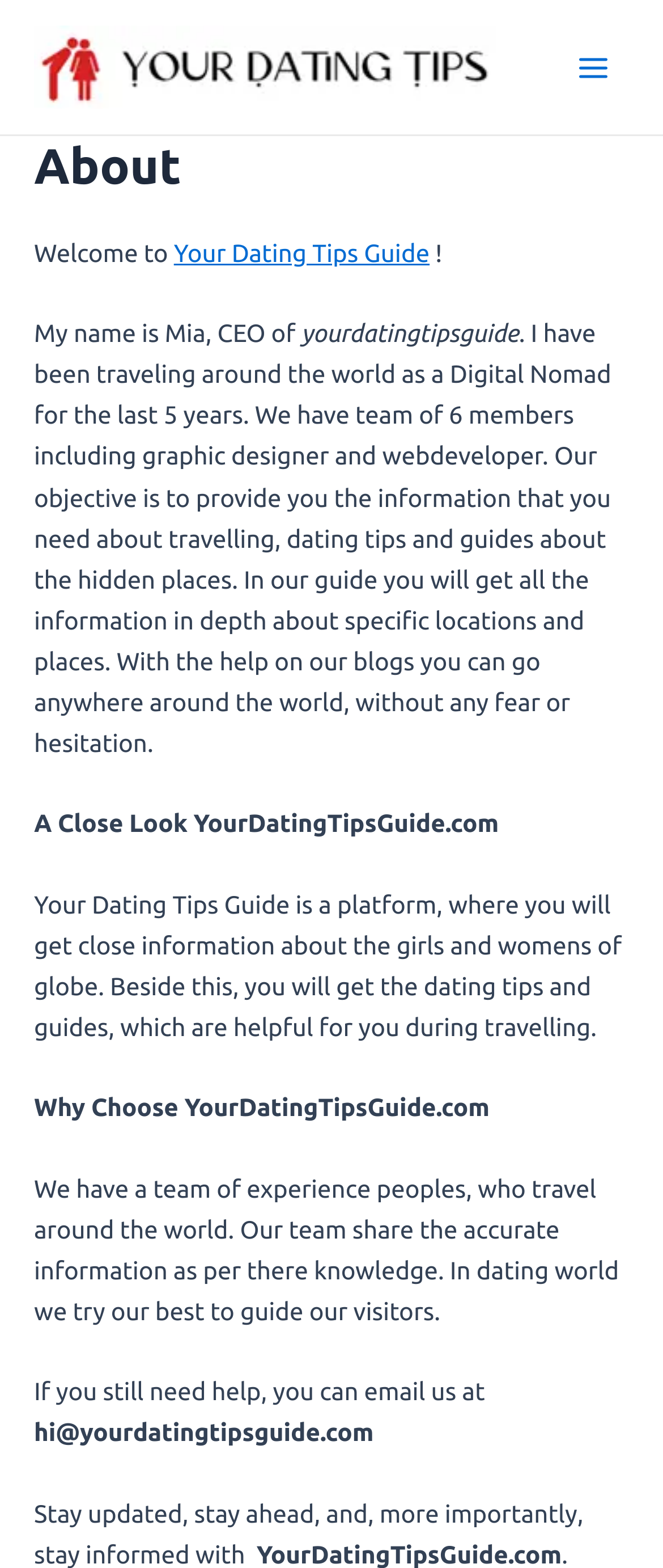Generate a thorough explanation of the webpage's elements.

This webpage is about Mia, the CEO of Your Dating Tips Guide, a platform that provides information on traveling, dating tips, and guides about hidden places. At the top left, there is a link to "best places to meet girls" accompanied by an image. On the top right, there is a button labeled "Main Menu" with an image next to it.

Below the button, there is a header section with the title "About" and a welcome message that reads "Welcome to Your Dating Tips Guide!". The introduction section follows, where Mia introduces herself and explains that she has been traveling as a Digital Nomad for the last 5 years. She also mentions that her team consists of 6 members, including a graphic designer and web developer.

The webpage then provides an overview of the platform, stating that it aims to provide information on traveling, dating tips, and guides about specific locations and hidden places. There are three sections that follow: "A Close Look YourDatingTipsGuide.com", "Why Choose YourDatingTipsGuide.com", and a section that invites visitors to email the team for help. The email address "hi@yourdatingtipsguide.com" is provided at the bottom of the page.